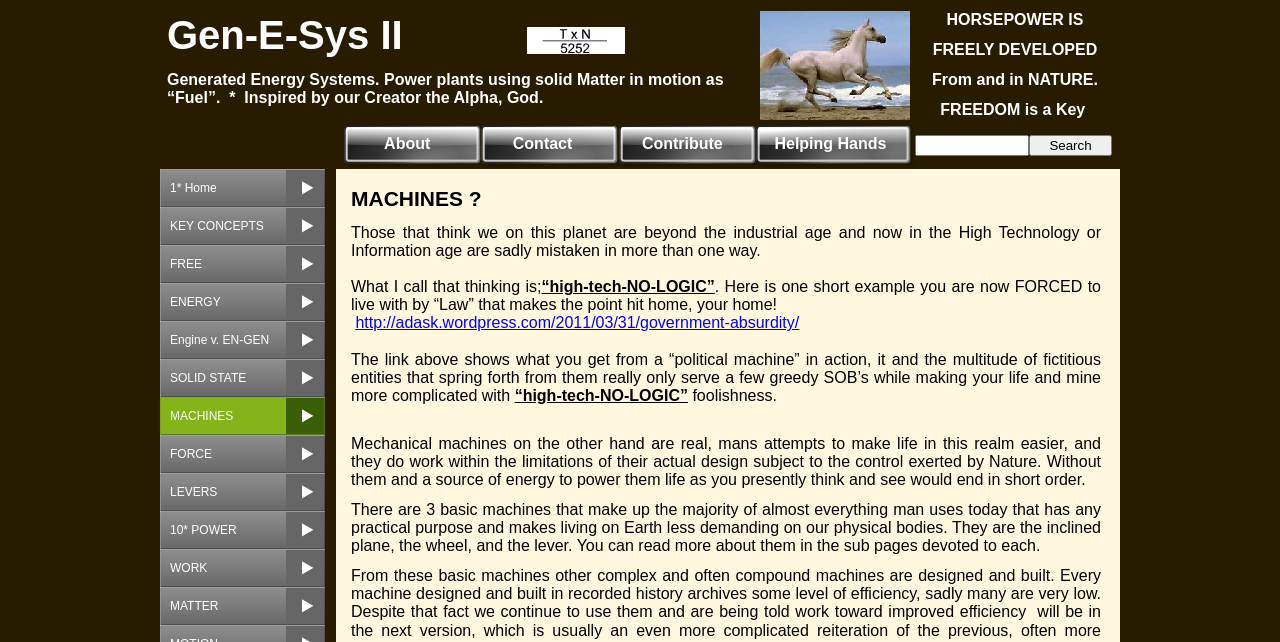Identify the bounding box coordinates for the element you need to click to achieve the following task: "Click the 'Home' link". The coordinates must be four float values ranging from 0 to 1, formatted as [left, top, right, bottom].

[0.125, 0.263, 0.254, 0.322]